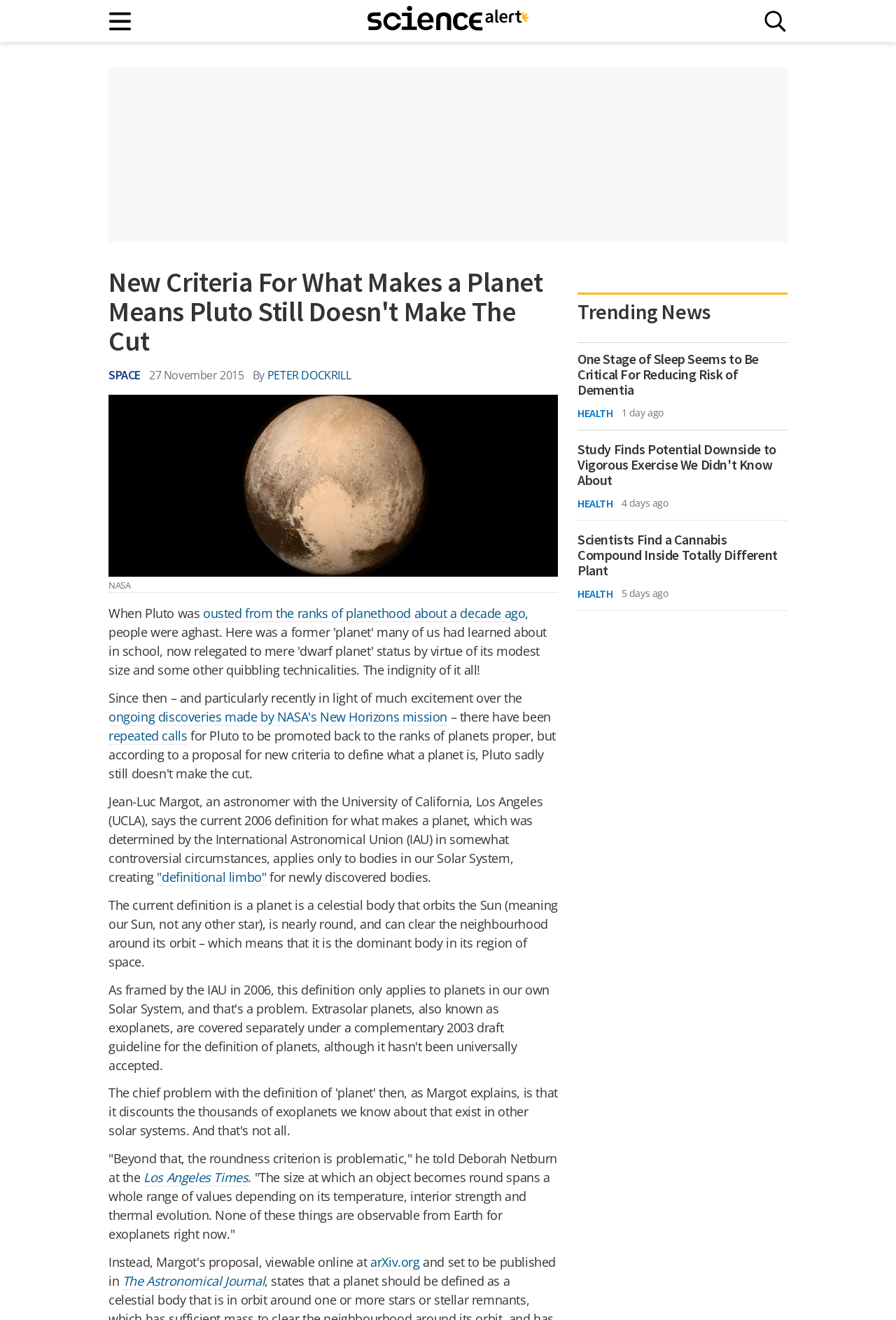Predict the bounding box coordinates for the UI element described as: "parent_node: NAME name="nombre"". The coordinates should be four float numbers between 0 and 1, presented as [left, top, right, bottom].

None